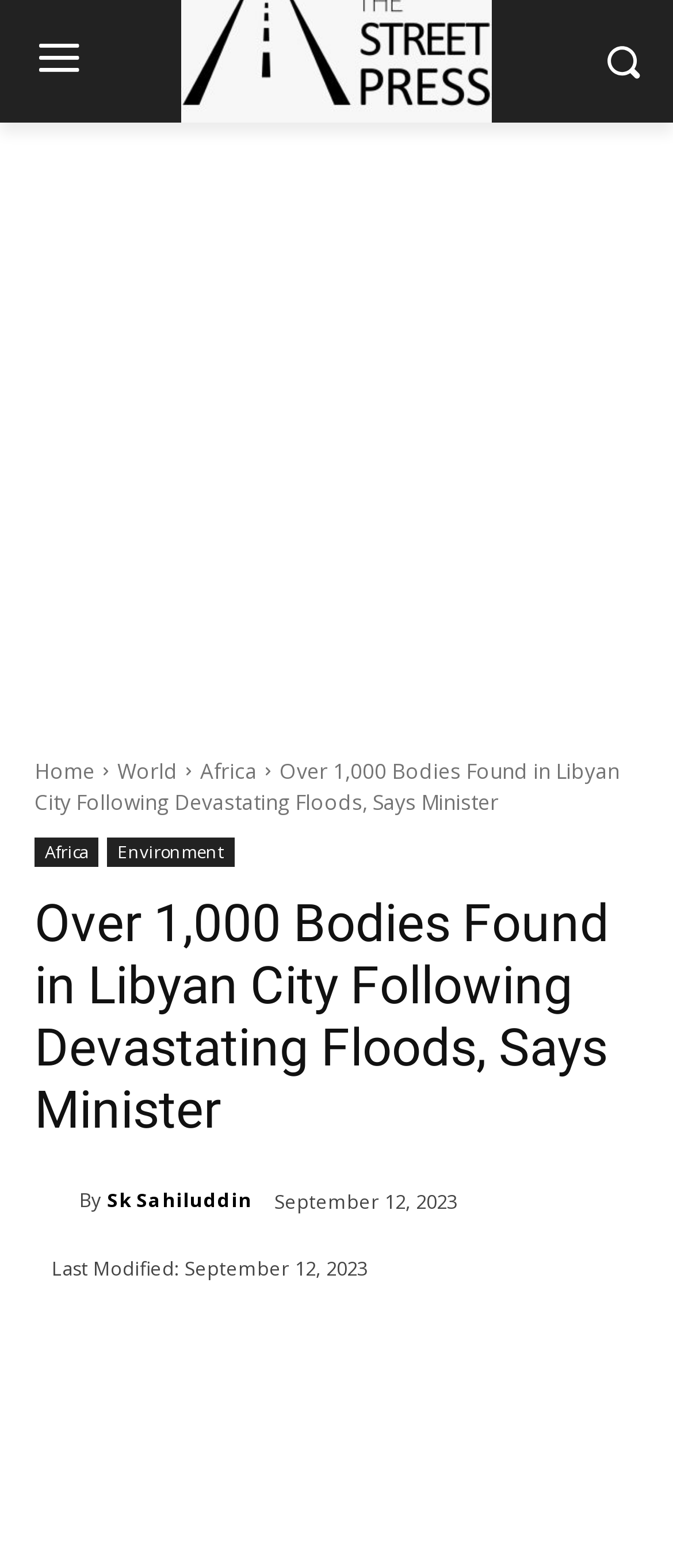Given the description of the UI element: "Sk Sahiluddin", predict the bounding box coordinates in the form of [left, top, right, bottom], with each value being a float between 0 and 1.

[0.159, 0.352, 0.345, 0.386]